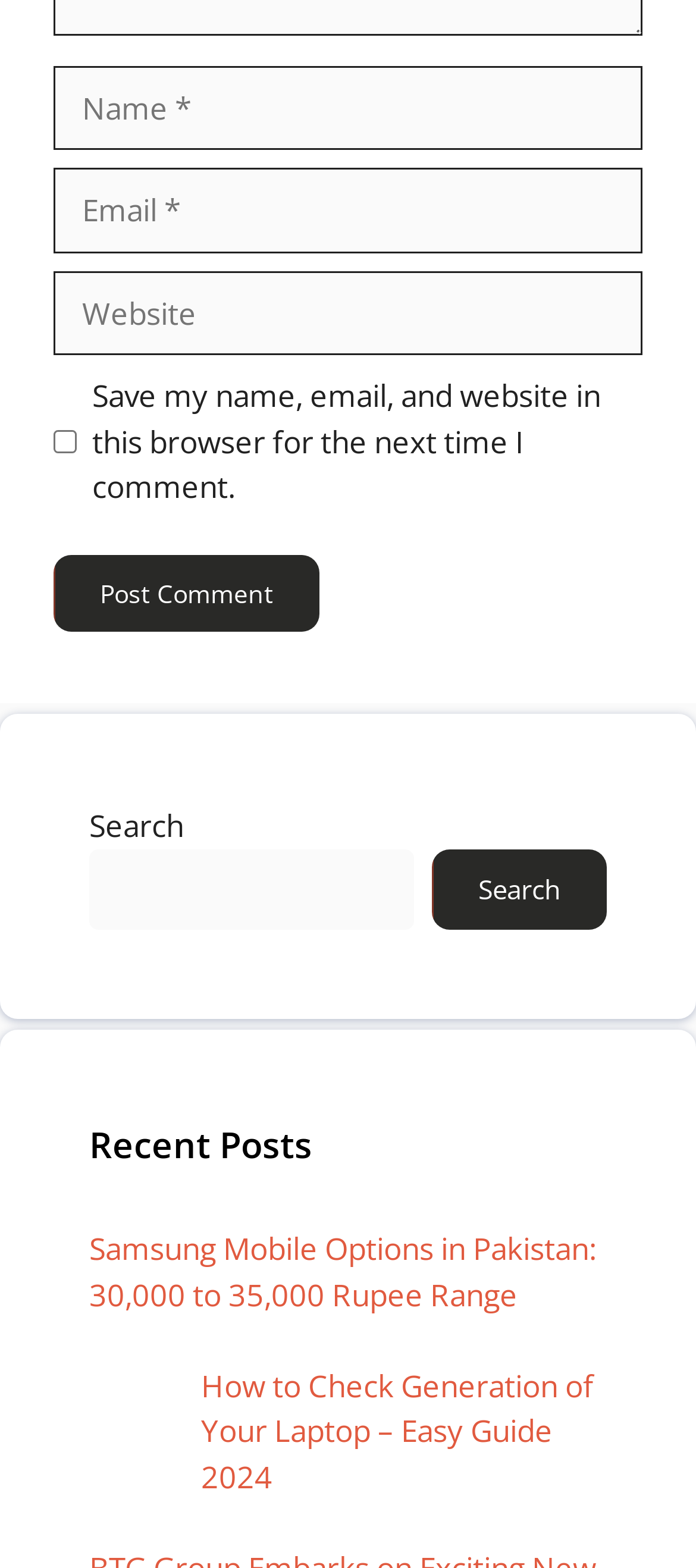What is the purpose of the checkbox?
Using the visual information, respond with a single word or phrase.

Save comment info